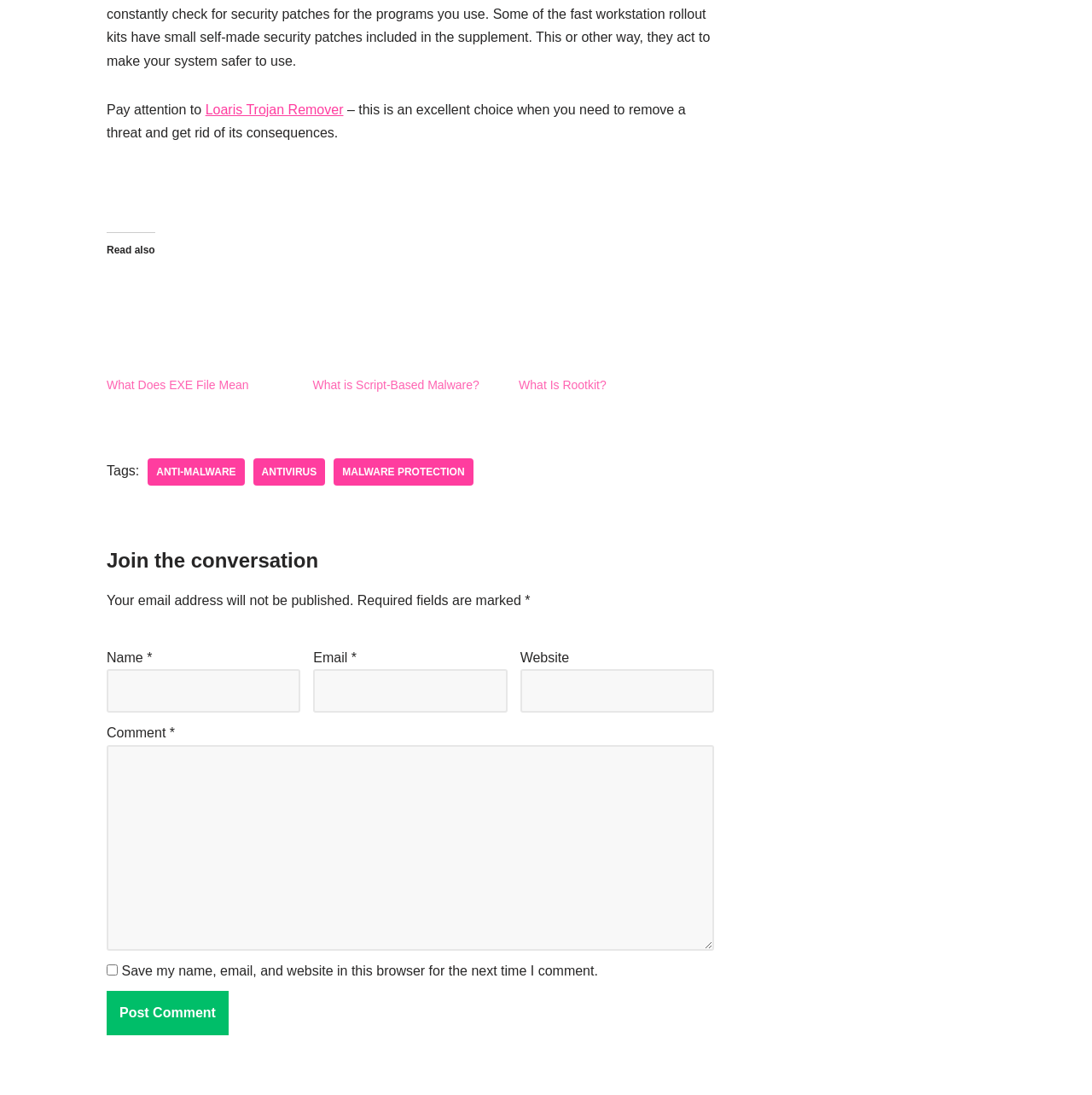Determine the bounding box coordinates of the section I need to click to execute the following instruction: "Read the recent post Video | Re-Cocking a Bolt". Provide the coordinates as four float numbers between 0 and 1, i.e., [left, top, right, bottom].

None